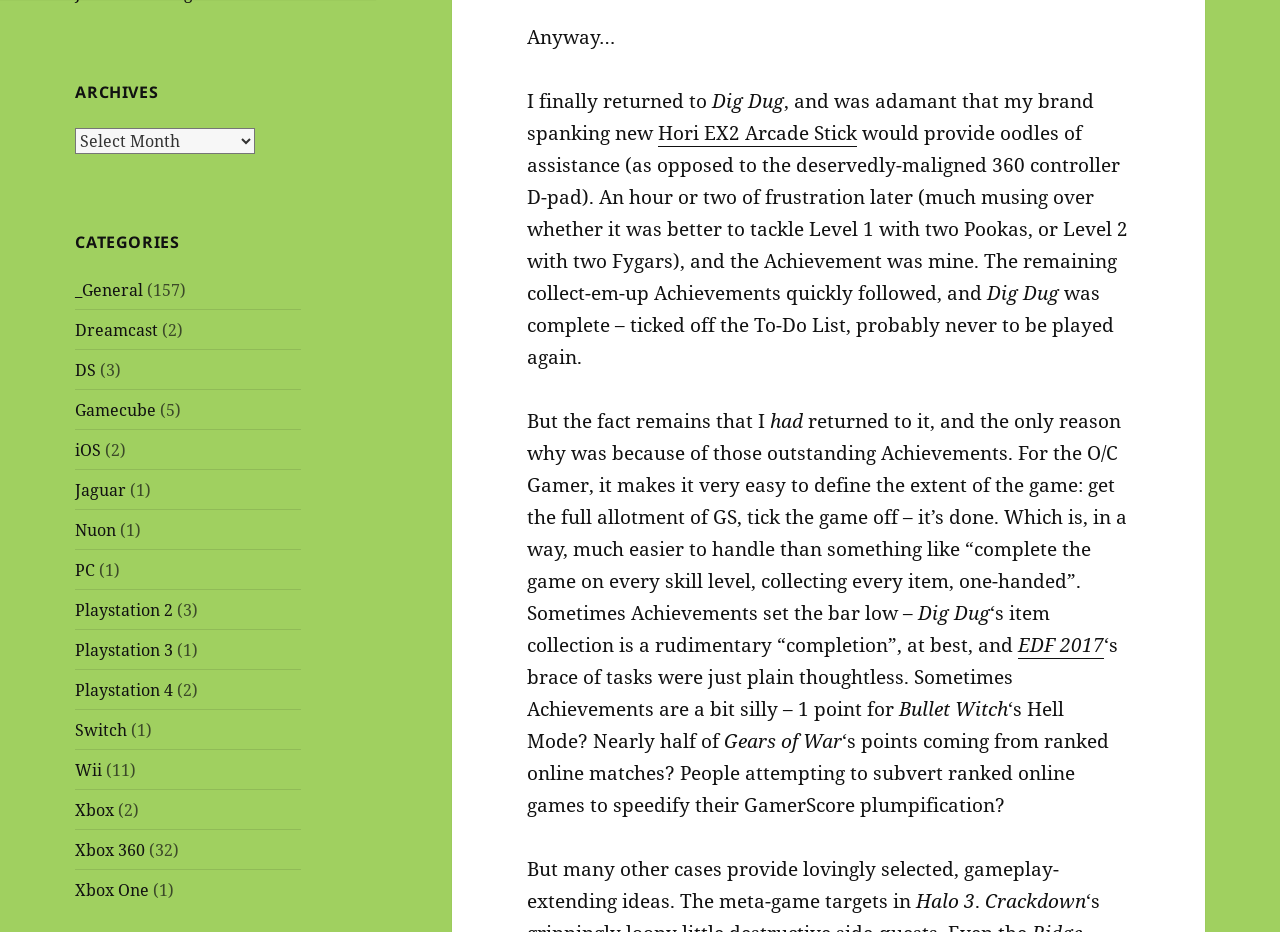Please provide a one-word or phrase answer to the question: 
What is the name of the game mentioned in the first paragraph?

Dig Dug